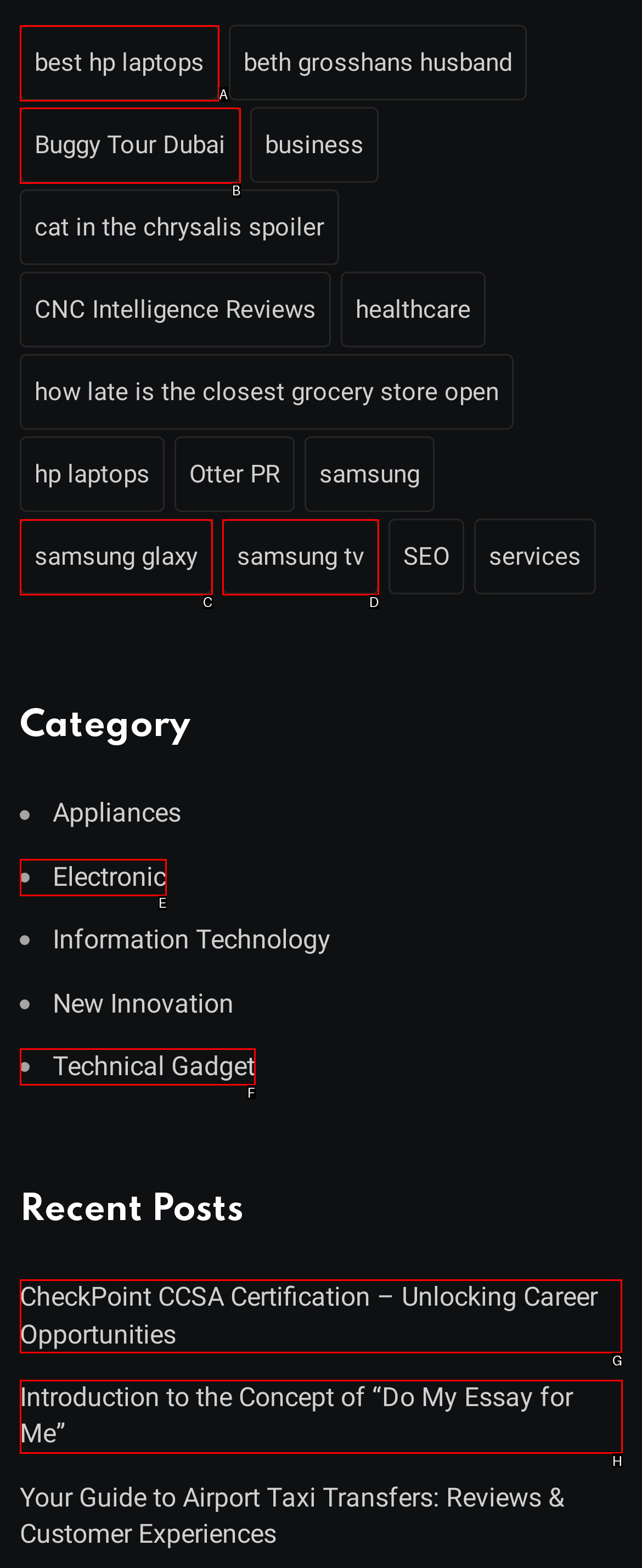Based on the choices marked in the screenshot, which letter represents the correct UI element to perform the task: read CheckPoint CCSA Certification – Unlocking Career Opportunities?

G